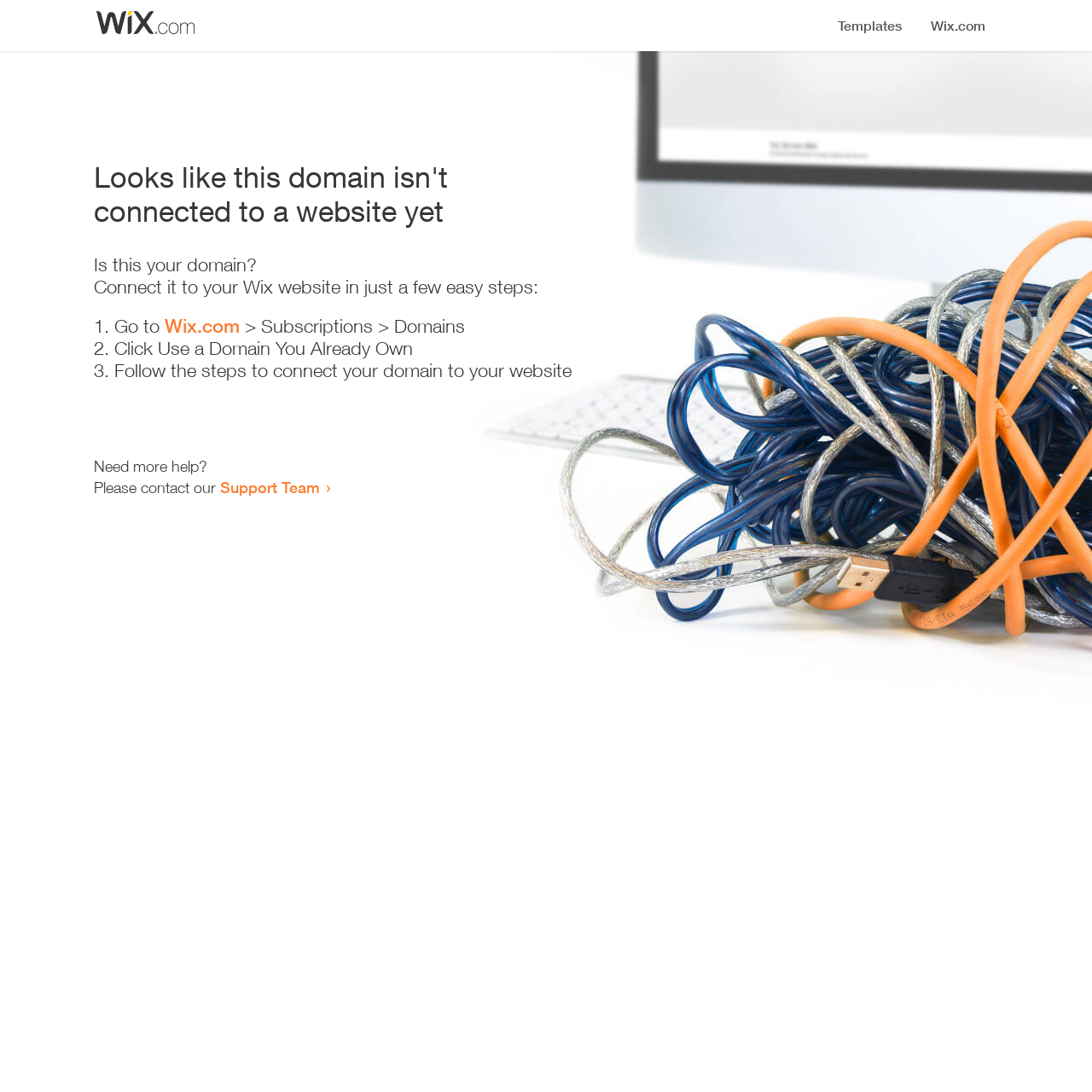What is the current status of the domain?
Please look at the screenshot and answer using one word or phrase.

Not connected